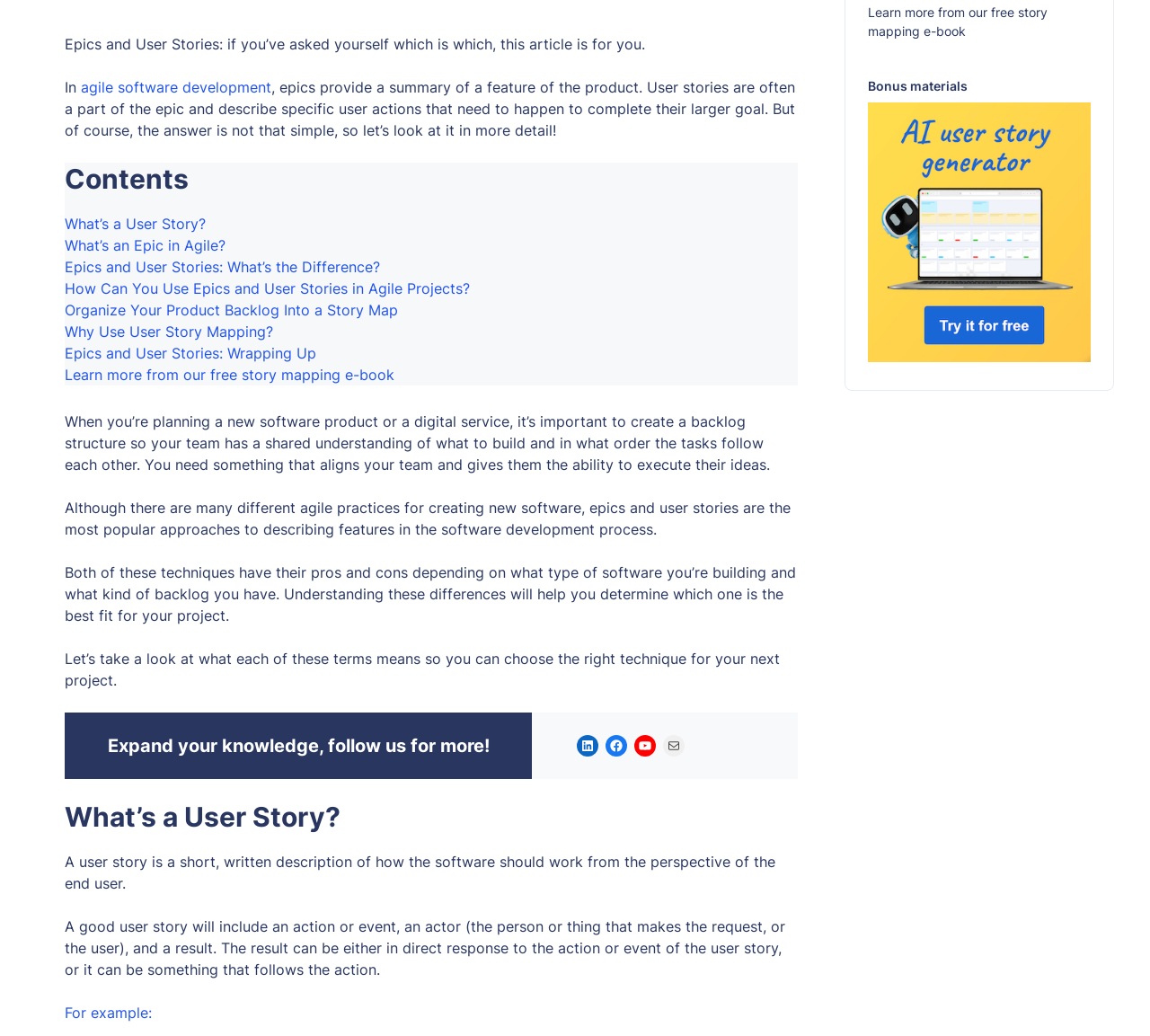Based on the element description: "agile software development", identify the UI element and provide its bounding box coordinates. Use four float numbers between 0 and 1, [left, top, right, bottom].

[0.07, 0.075, 0.236, 0.093]